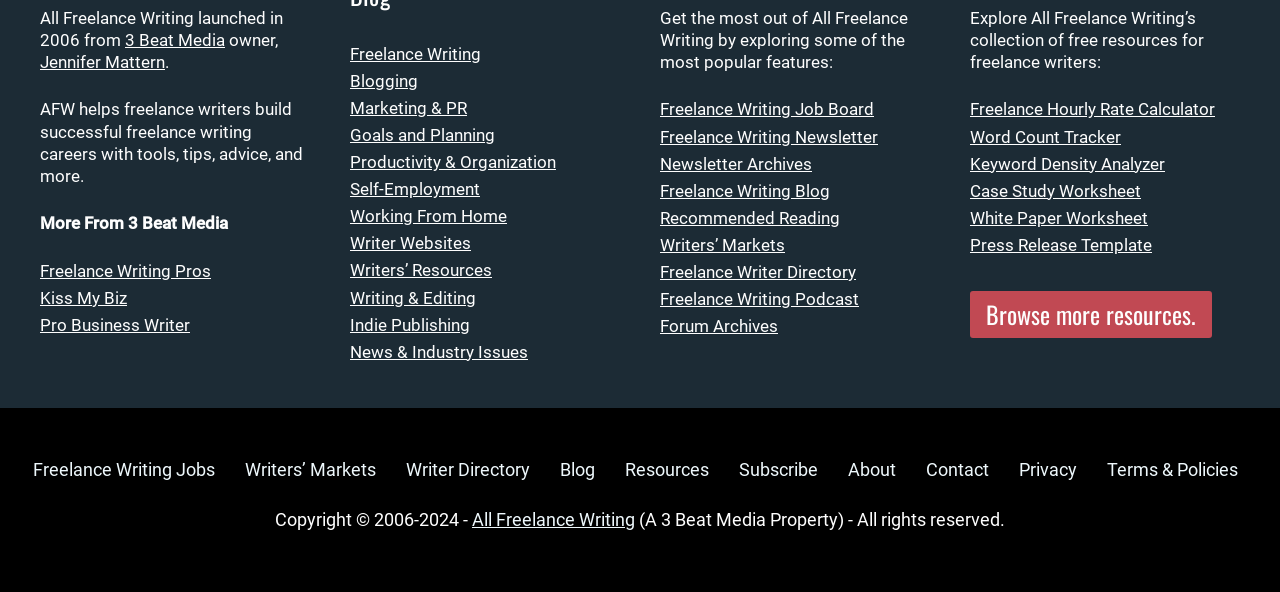What is the name of the newsletter available on the webpage?
Please ensure your answer is as detailed and informative as possible.

The answer can be found in the section 'Get the most out of All Freelance Writing by exploring some of the most popular features:', where it is listed as one of the popular features.